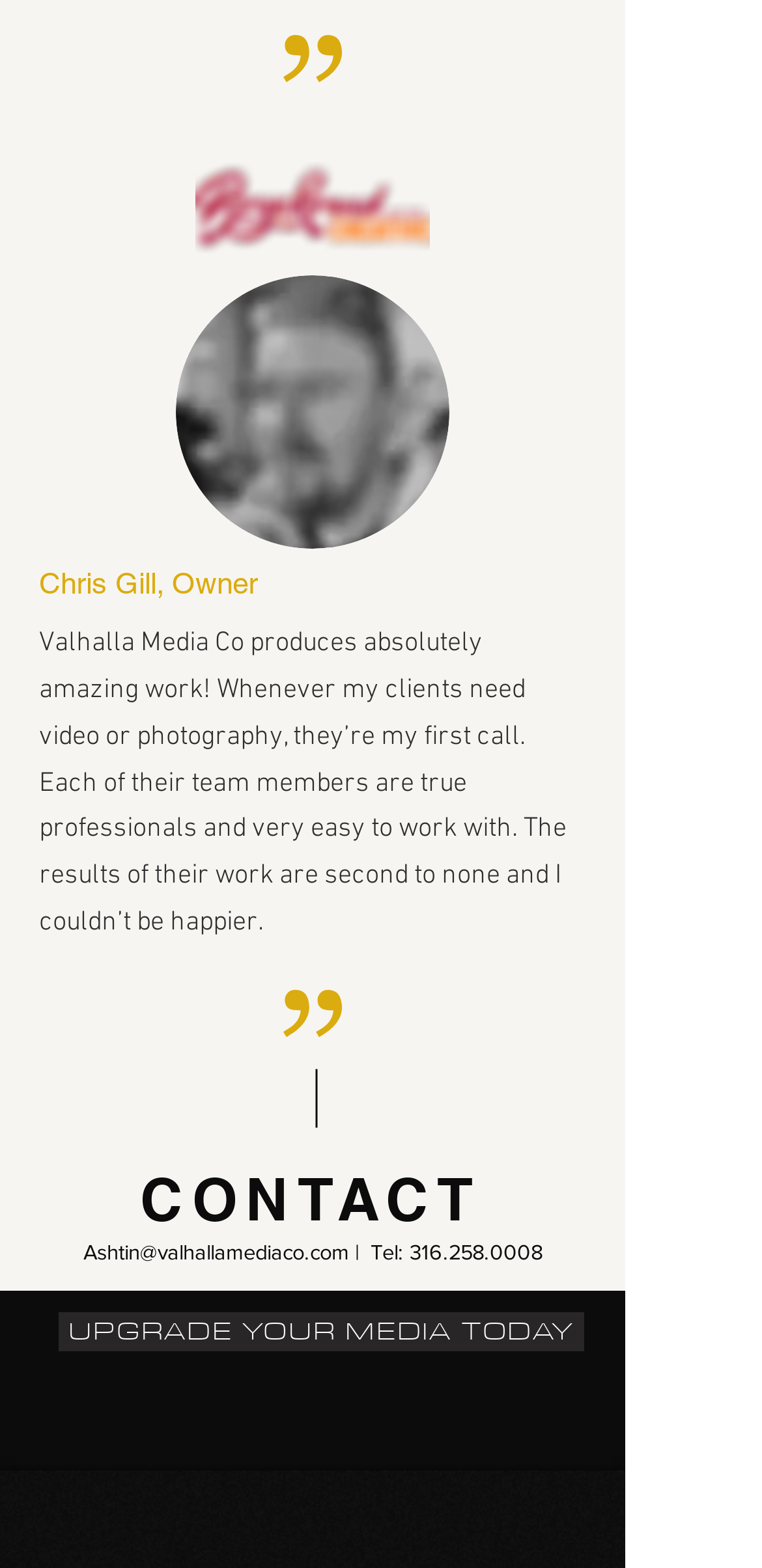Consider the image and give a detailed and elaborate answer to the question: 
How many social media platforms are listed?

The answer can be found by looking at the list element with the text 'Social Bar', which contains three link elements for Facebook, Youtube, and Instagram, indicating that there are three social media platforms listed.